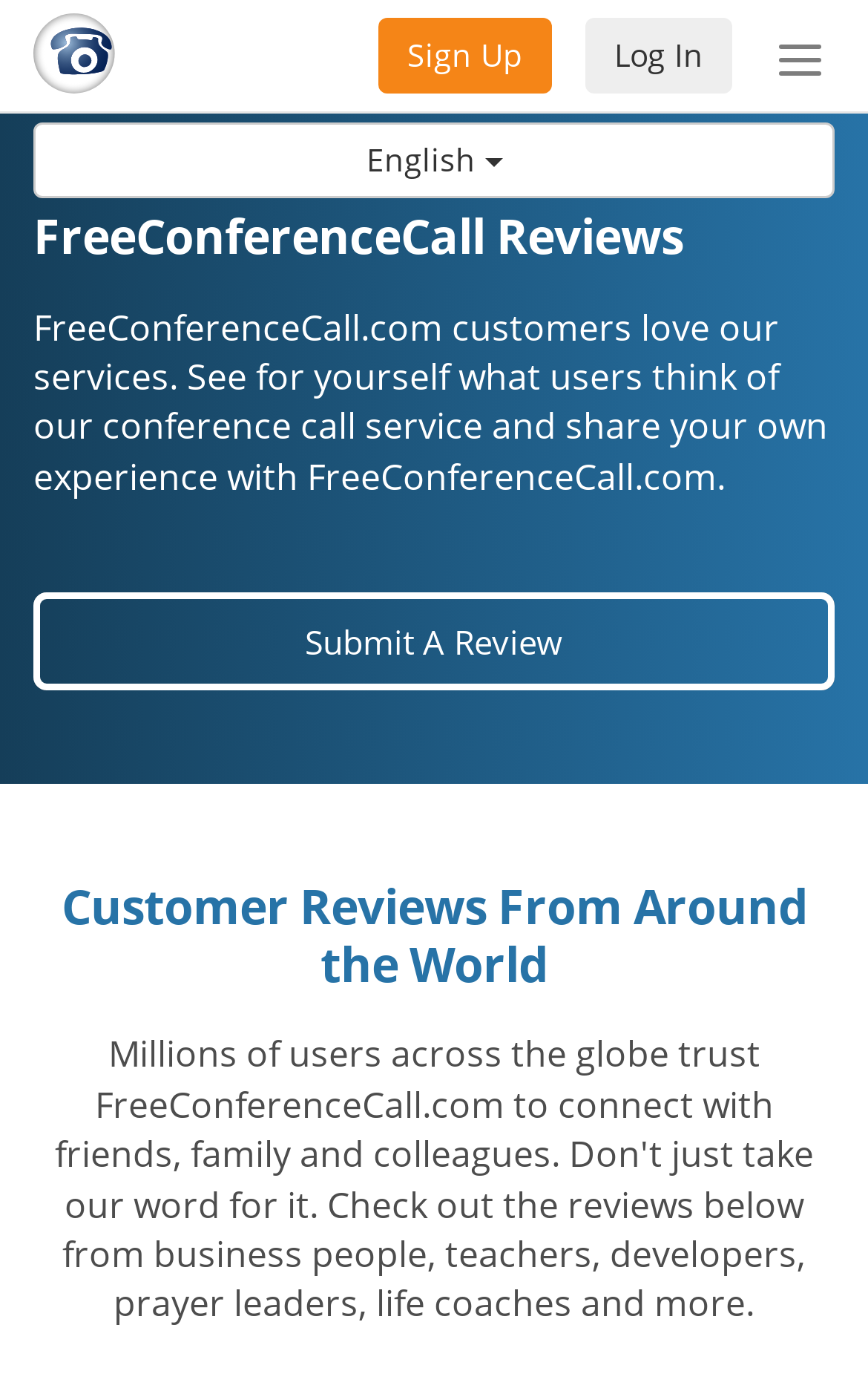Given the element description "parent_node: Toggle navigation title="FreeConferenceCall.com"", identify the bounding box of the corresponding UI element.

[0.038, 0.0, 0.133, 0.08]